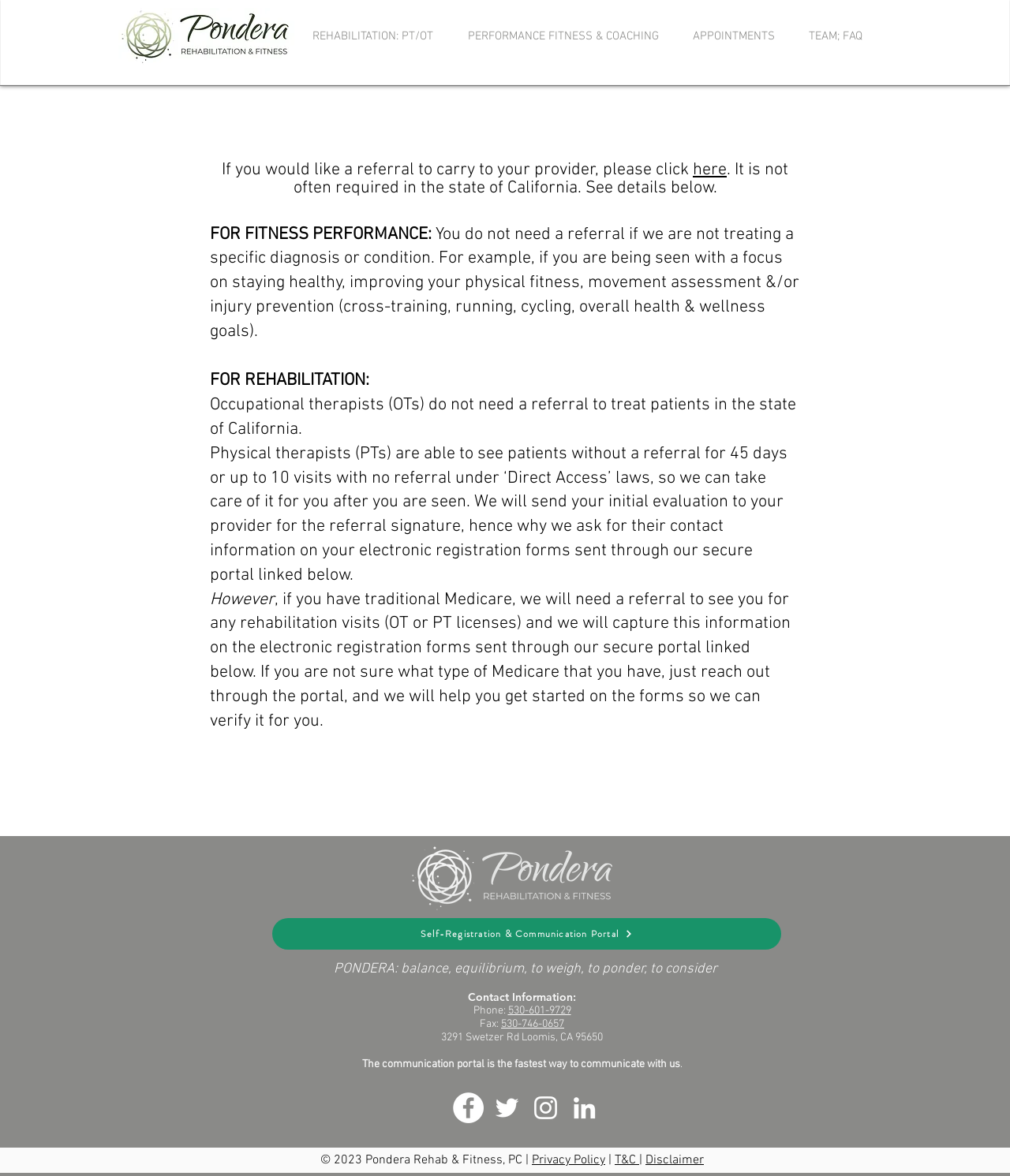Respond with a single word or phrase to the following question:
What is the phone number of Pondera Rehab & Fitness?

530-601-9729